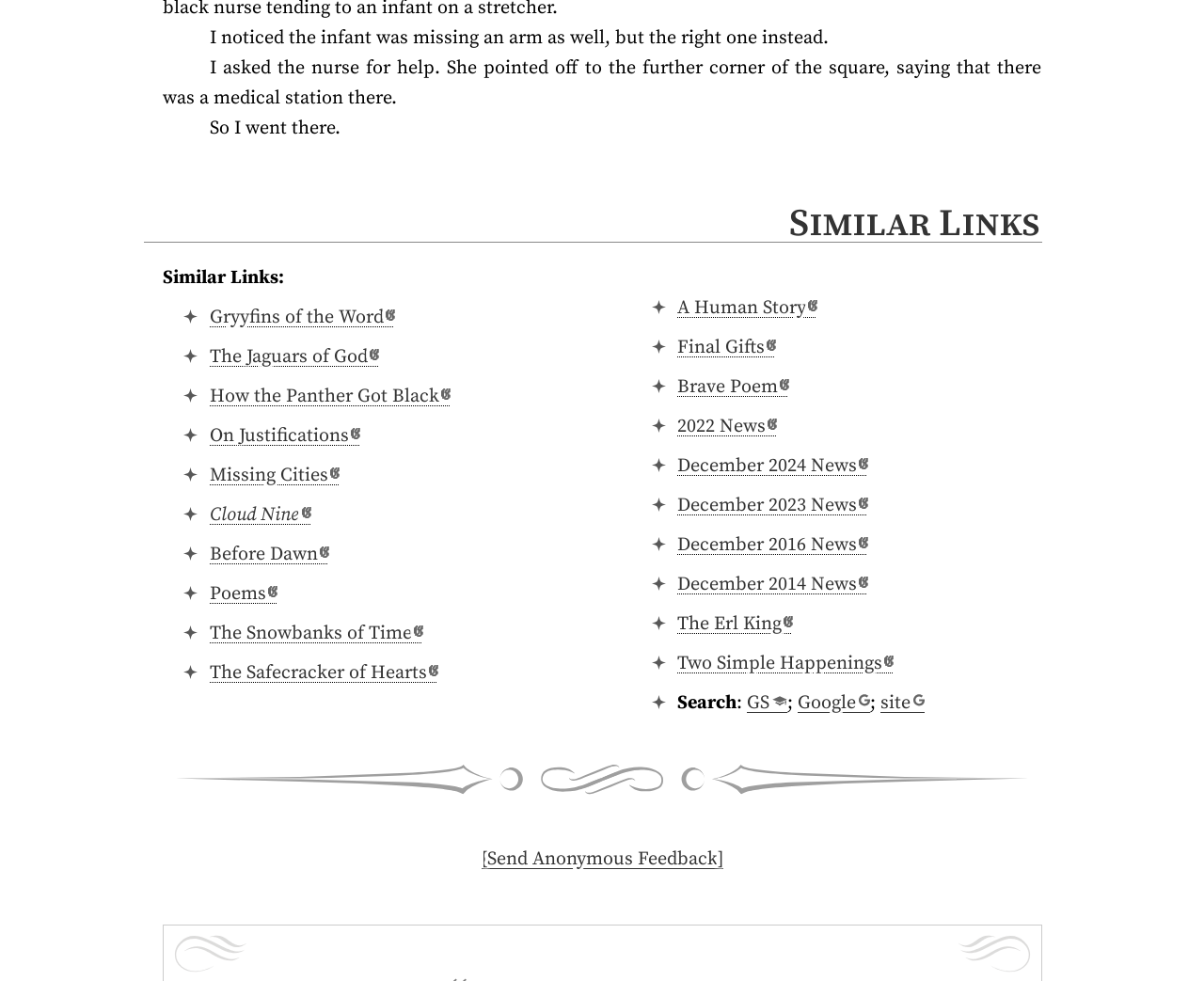What is the topic of the story?
Please interpret the details in the image and answer the question thoroughly.

The story is about a person who noticed an infant was missing an arm and asked a nurse for help, who pointed to a medical station in the further corner of the square.